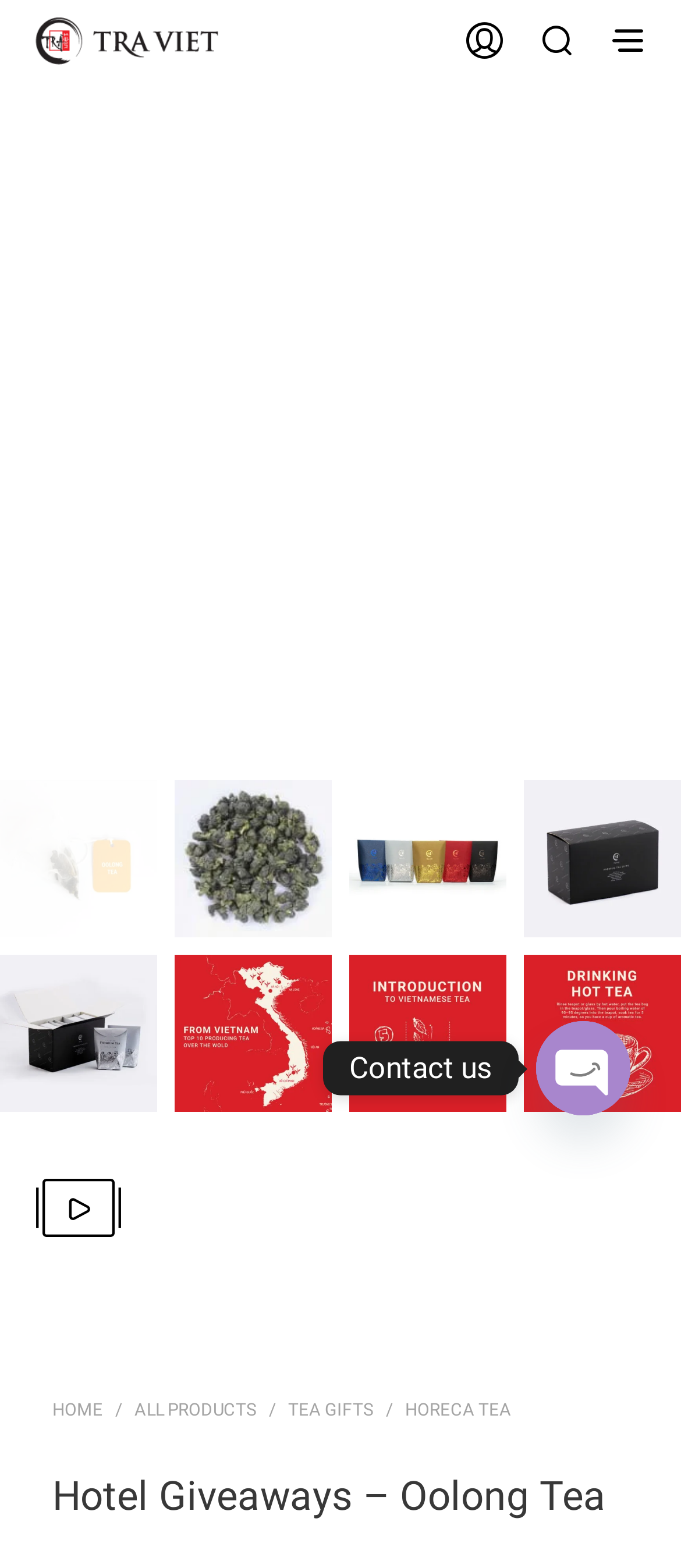Generate the main heading text from the webpage.

Hotel Giveaways – Oolong Tea